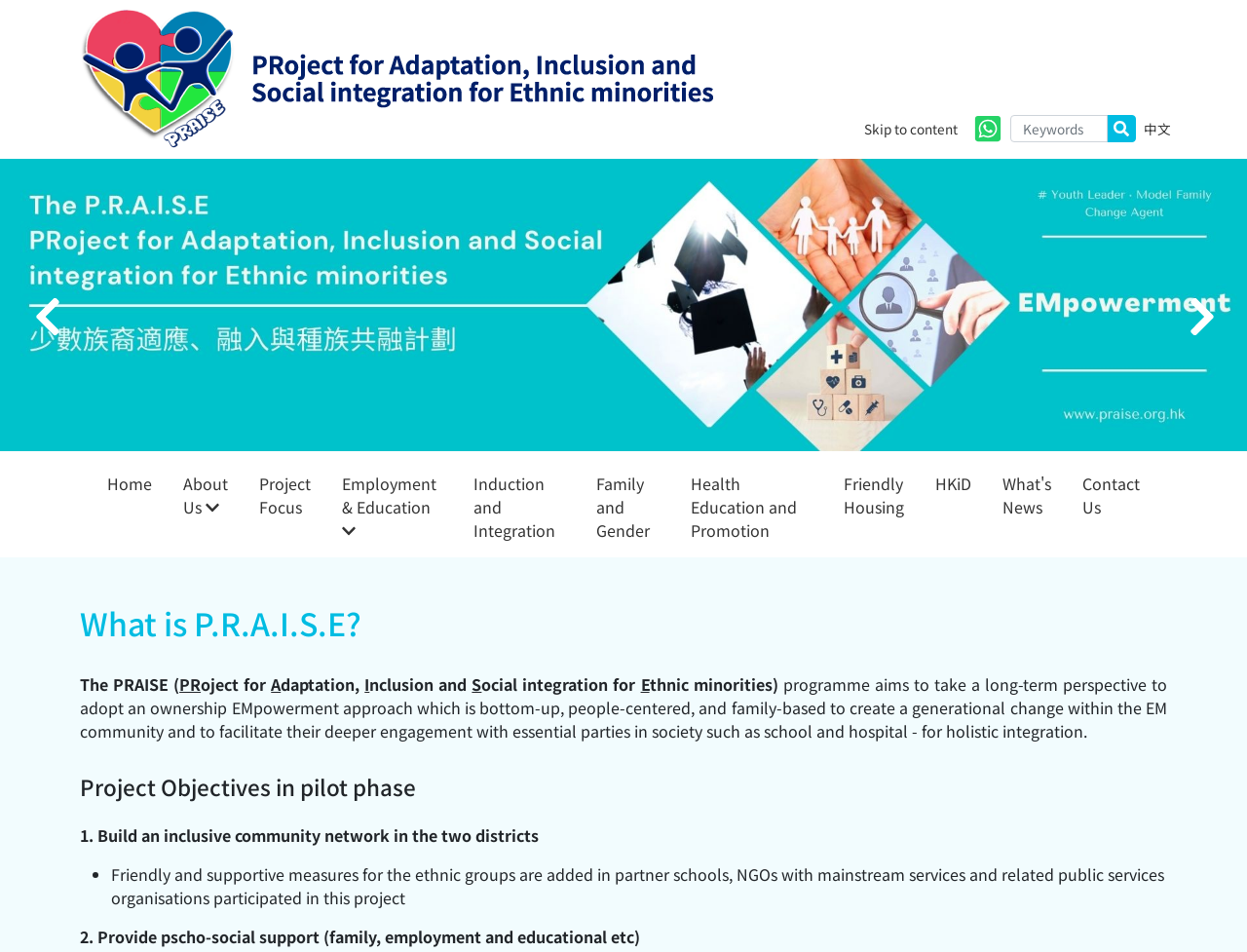Could you provide the bounding box coordinates for the portion of the screen to click to complete this instruction: "Contact Us"?

[0.855, 0.487, 0.927, 0.553]